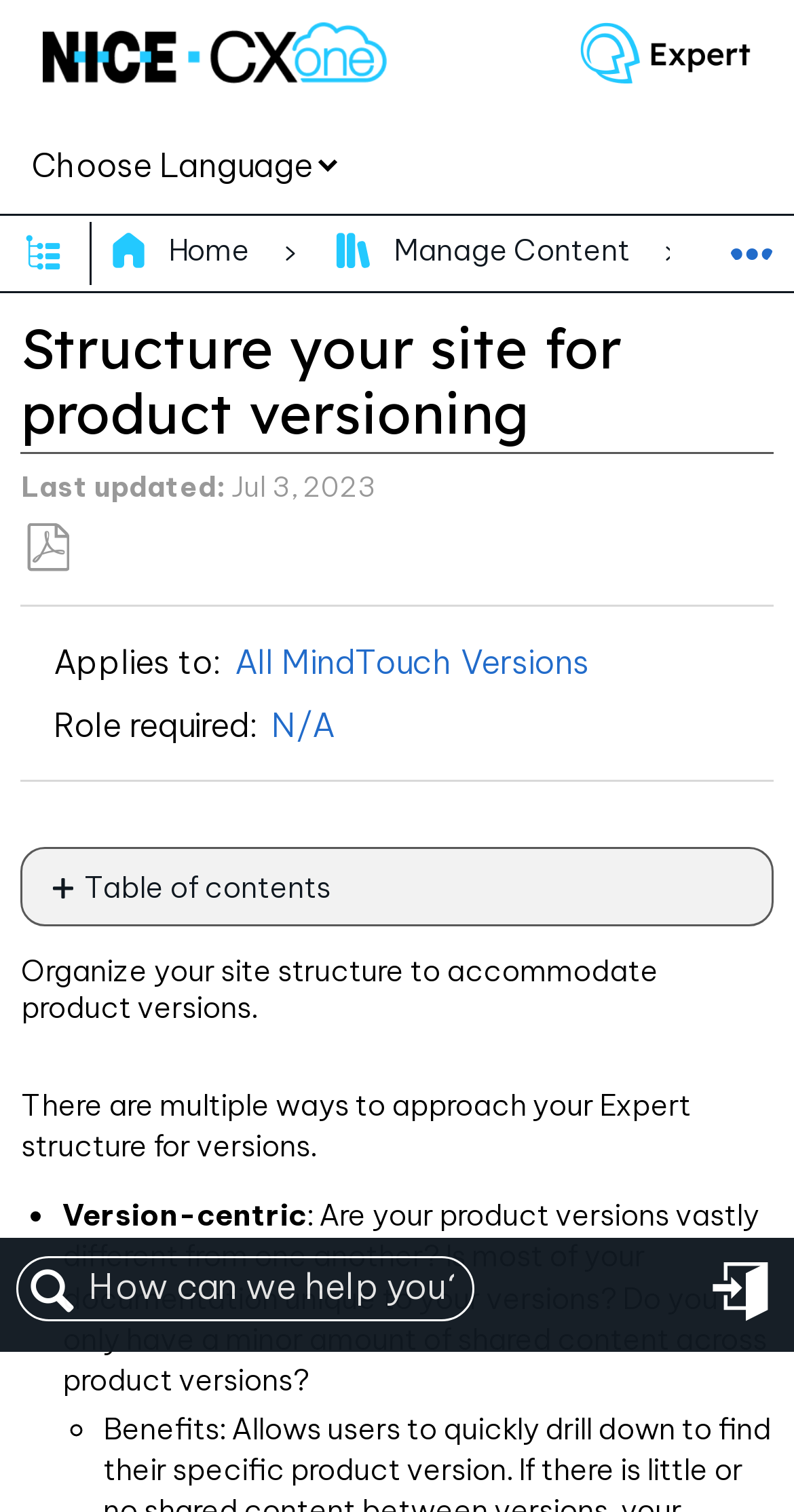Please indicate the bounding box coordinates of the element's region to be clicked to achieve the instruction: "Sign in". Provide the coordinates as four float numbers between 0 and 1, i.e., [left, top, right, bottom].

[0.893, 0.834, 0.979, 0.875]